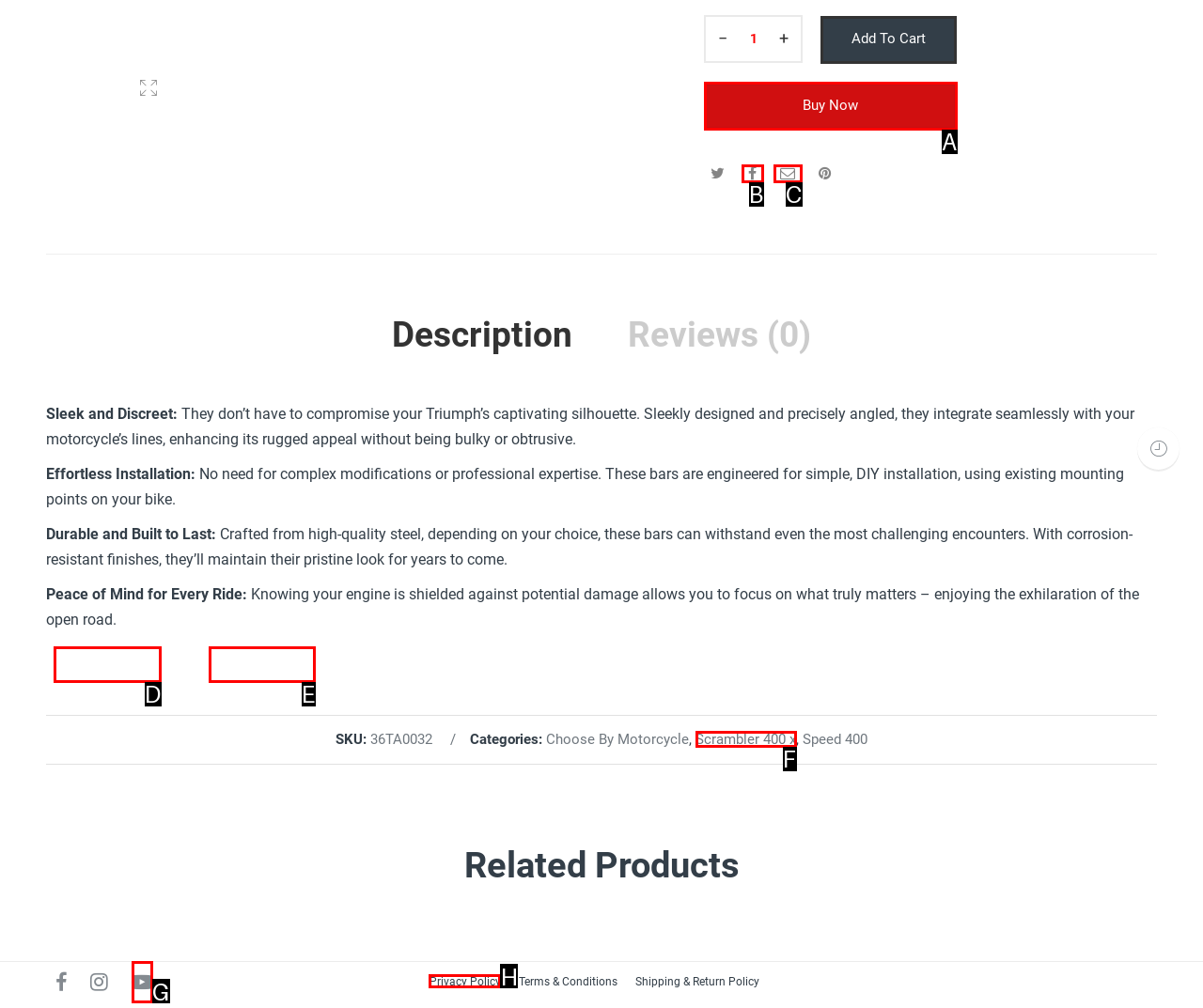Identify the letter of the option that best matches the following description: Buy Now. Respond with the letter directly.

A